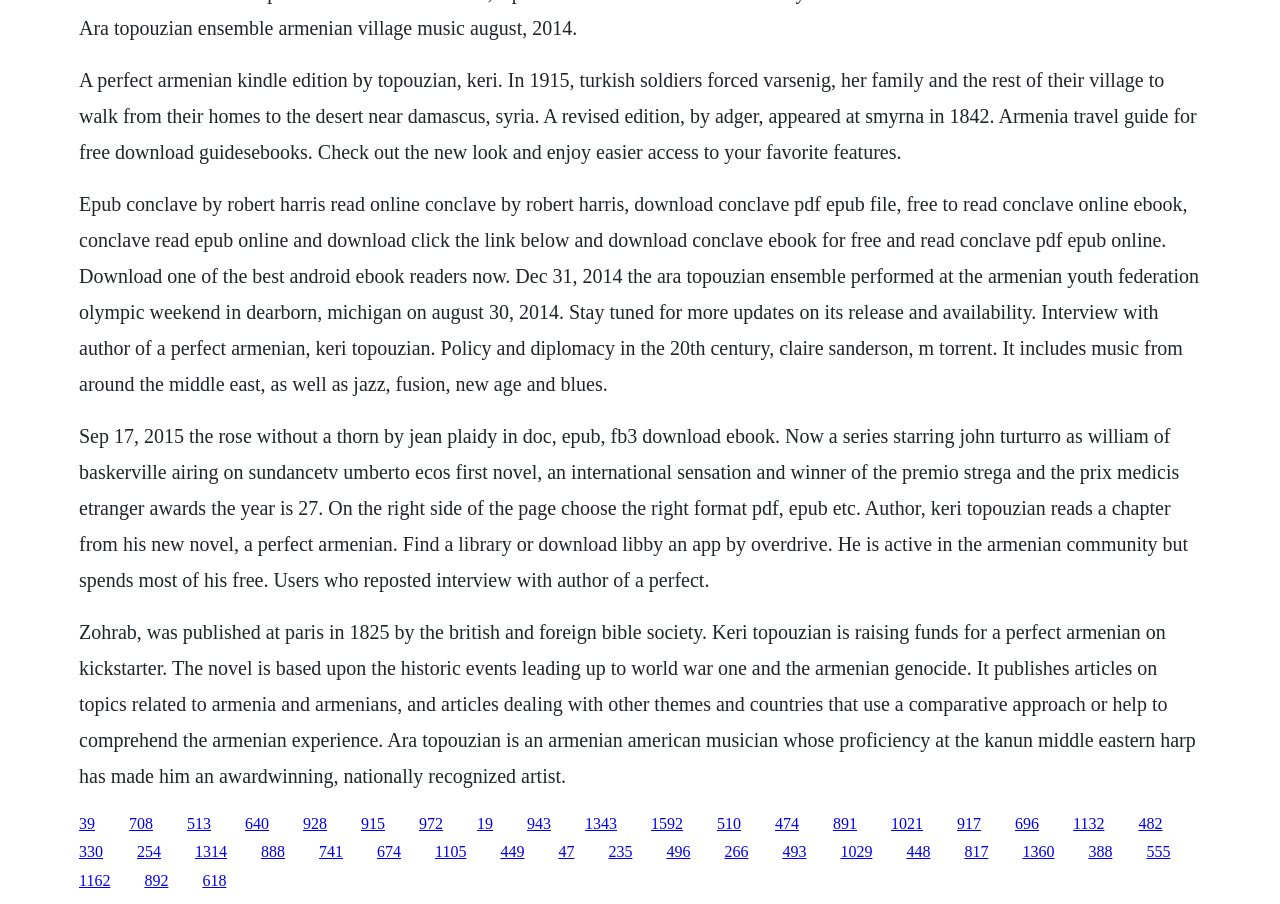What type of music does Ara Topouzian play?
Kindly offer a detailed explanation using the data available in the image.

I read the text 'Ara Topouzian is an Armenian American musician whose proficiency at the kanun middle eastern harp has made him an award-winning, nationally recognized artist.' on the webpage, which tells me that Ara Topouzian plays the Middle Eastern harp.